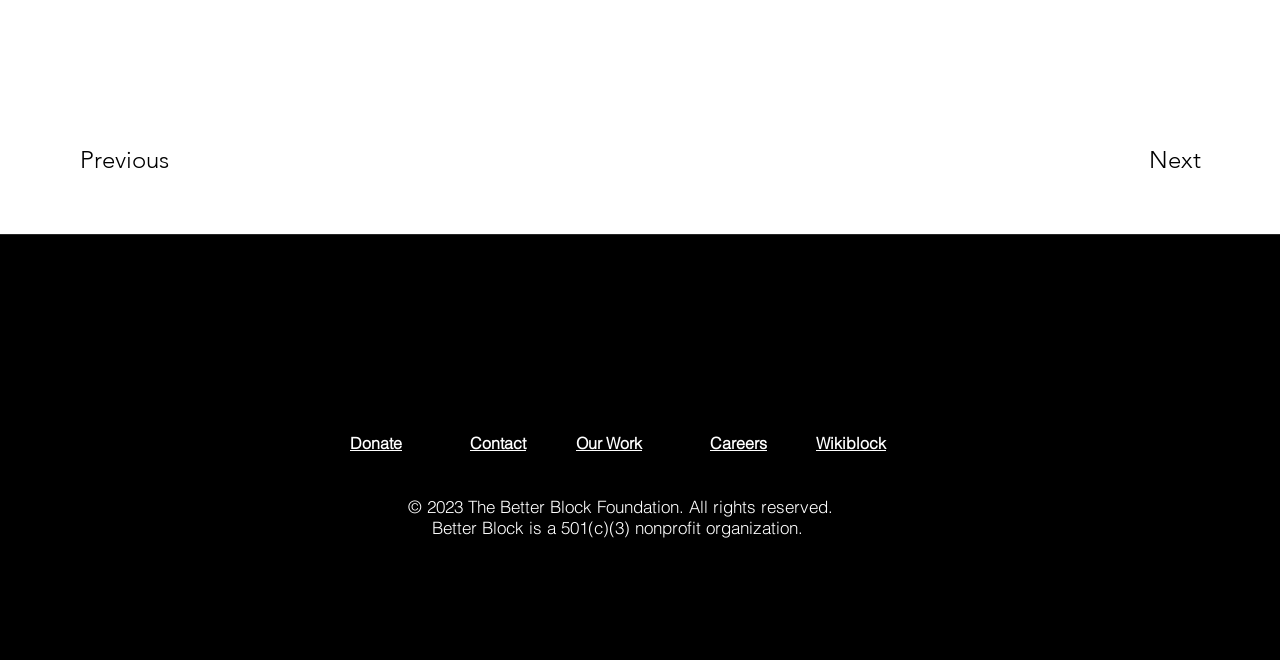Given the element description Wikiblock, specify the bounding box coordinates of the corresponding UI element in the format (top-left x, top-left y, bottom-right x, bottom-right y). All values must be between 0 and 1.

[0.638, 0.656, 0.692, 0.686]